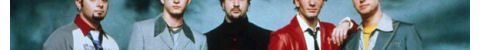What is the background of the image?
Please interpret the details in the image and answer the question thoroughly.

Upon analyzing the image, I notice that the background is subtly blurred, which helps to focus the viewer's attention on the group of five individuals in the foreground.